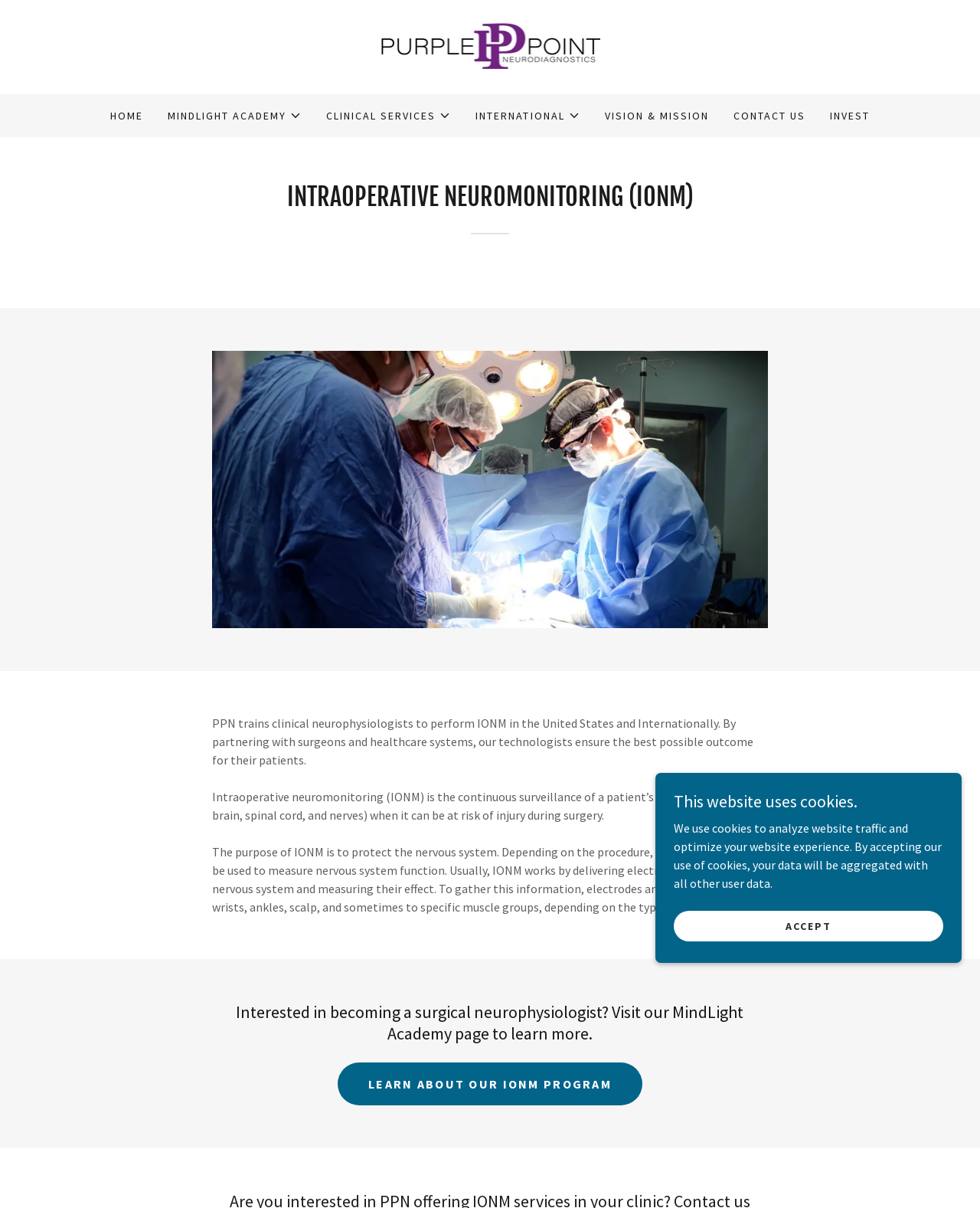Can you give a detailed response to the following question using the information from the image? What is the topic of the webpage?

The topic of the webpage is inferred from the content of the webpage, which discusses intraoperative neuromonitoring (IONM) and its purpose, as well as providing links to related topics such as the MindLight Academy.